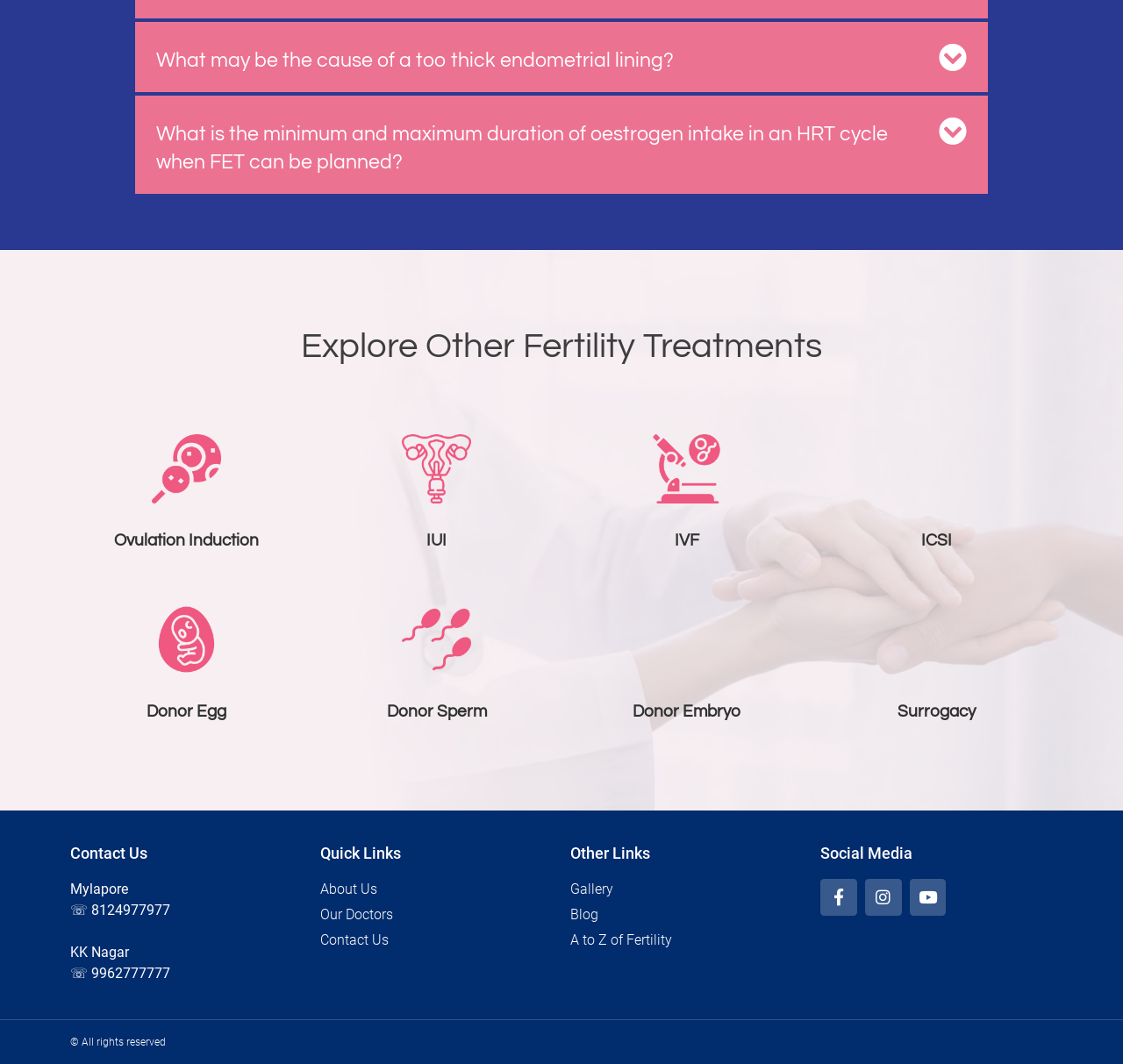Please answer the following question using a single word or phrase: 
What fertility treatment is mentioned after Ovulation Induction?

IUI